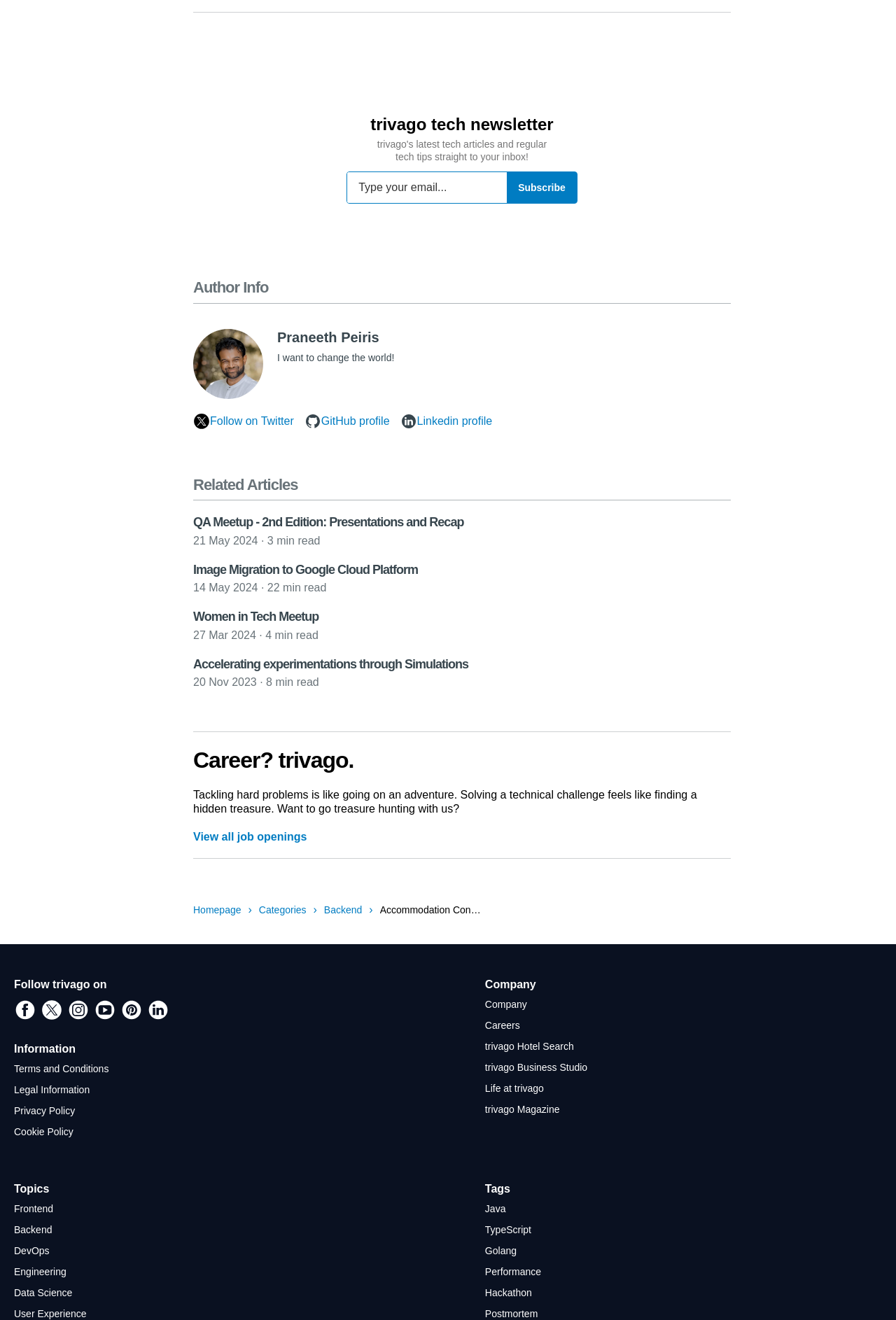What is the topic of the first article?
Please provide a single word or phrase based on the screenshot.

QA Meetup - 2nd Edition: Presentations and Recap